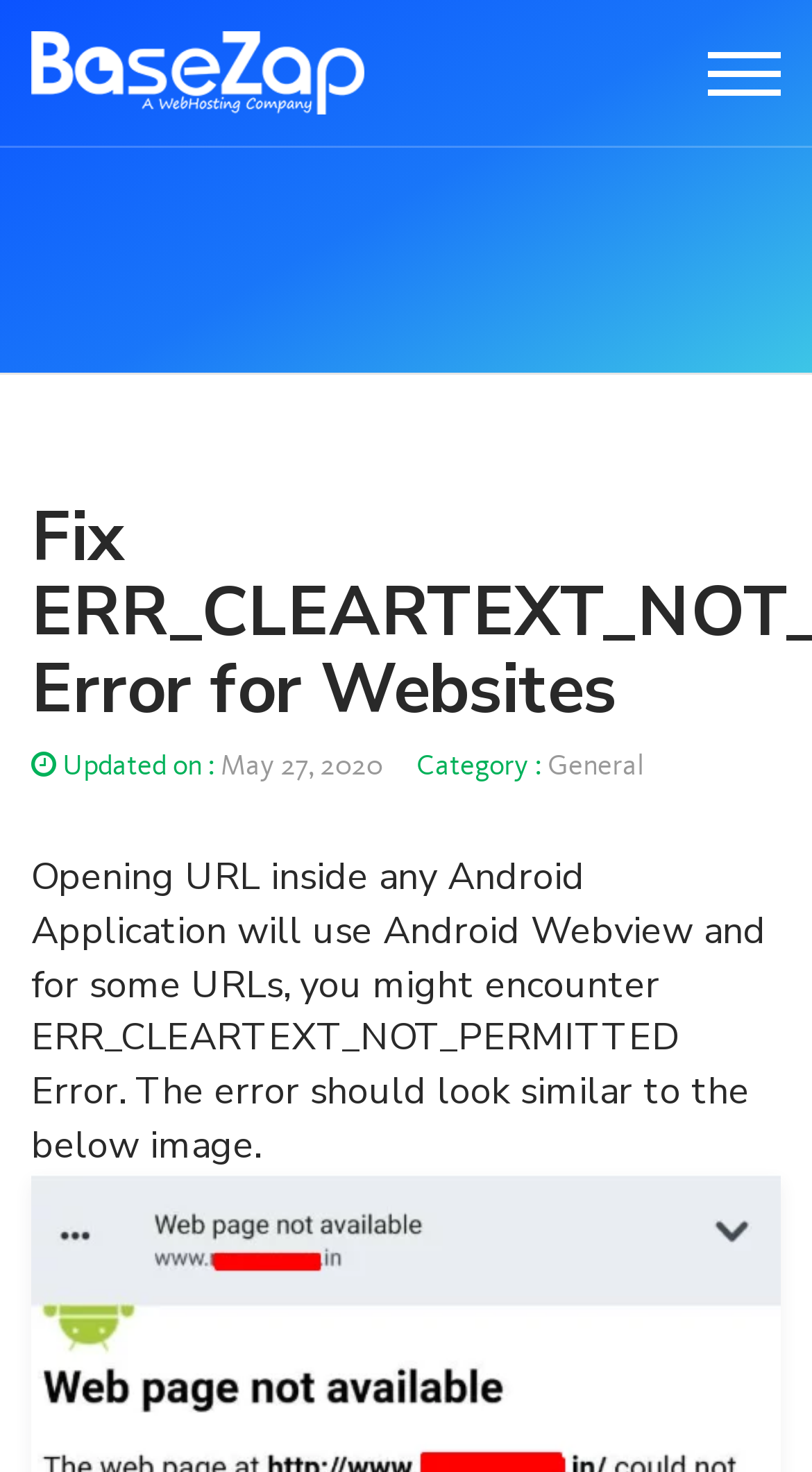Give a succinct answer to this question in a single word or phrase: 
What is the category of the webpage?

General